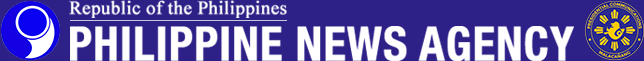Give a one-word or short phrase answer to the question: 
What is above the agency's name in the logo?

Republic of the Philippines